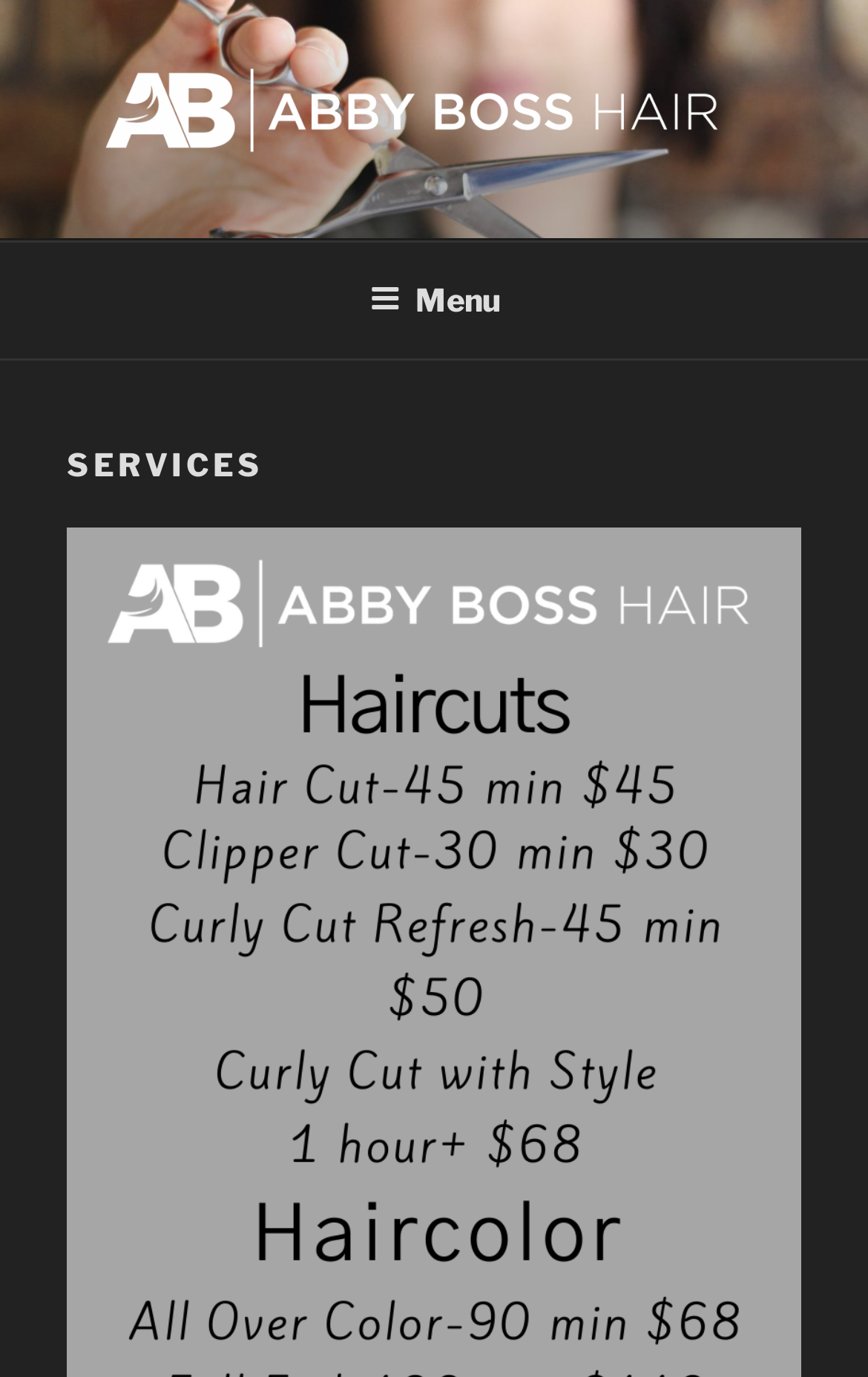How many levels of navigation are present?
Answer with a single word or short phrase according to what you see in the image.

Two